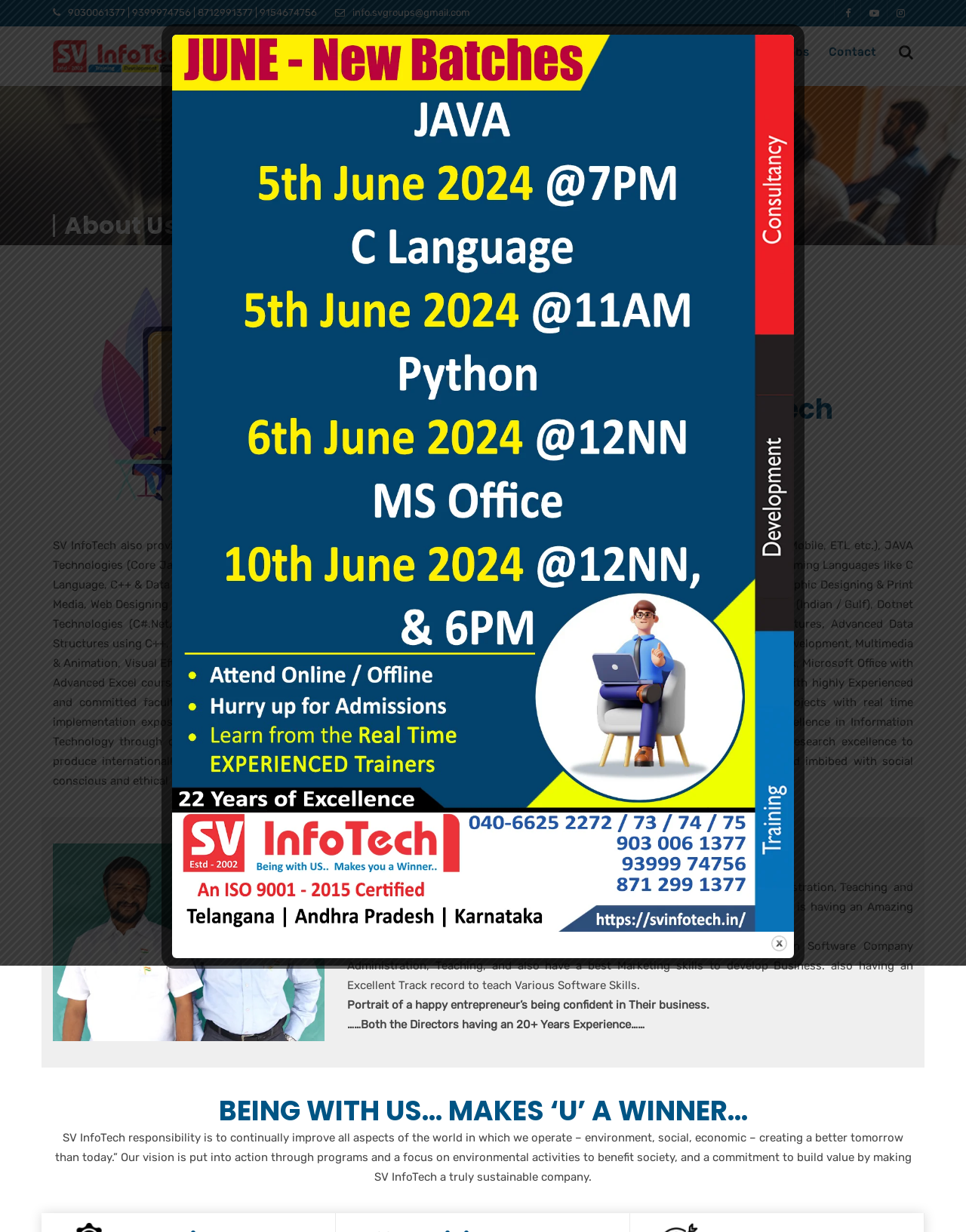Kindly determine the bounding box coordinates for the area that needs to be clicked to execute this instruction: "Call the phone number".

[0.07, 0.006, 0.328, 0.015]